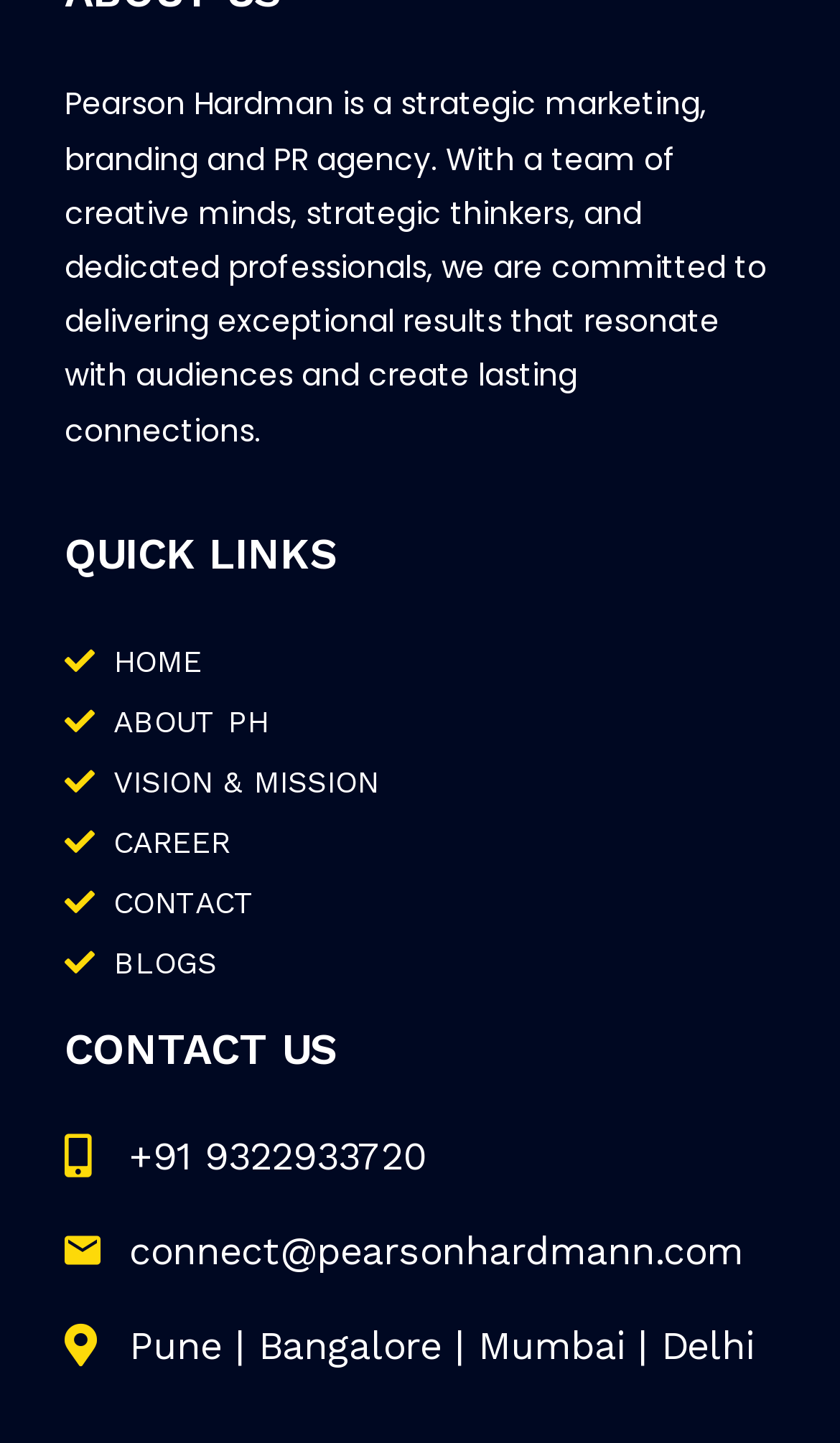Based on the element description "About PH", predict the bounding box coordinates of the UI element.

[0.077, 0.485, 0.923, 0.515]